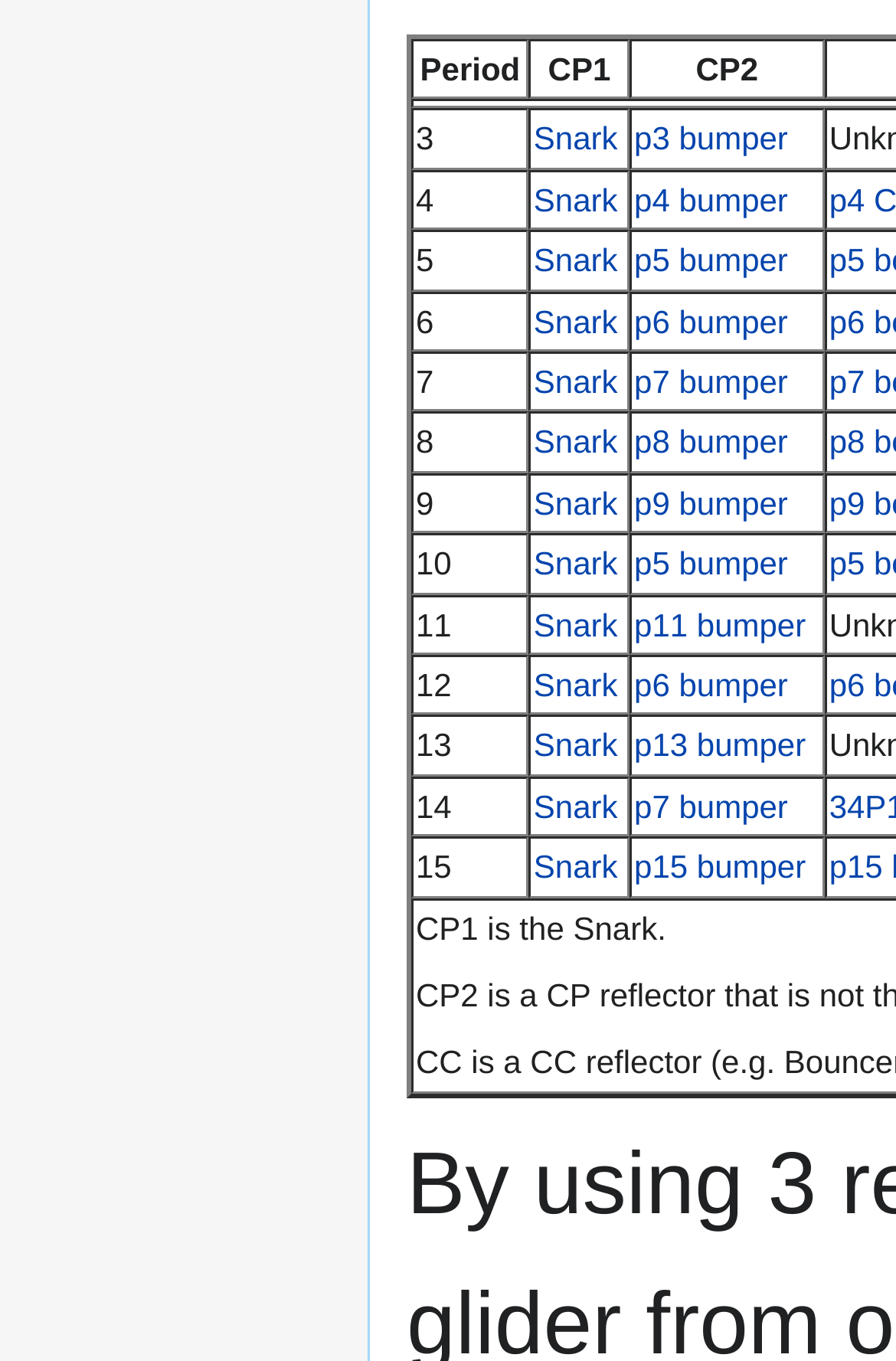How many rows are there in the grid?
Please answer using one word or phrase, based on the screenshot.

15